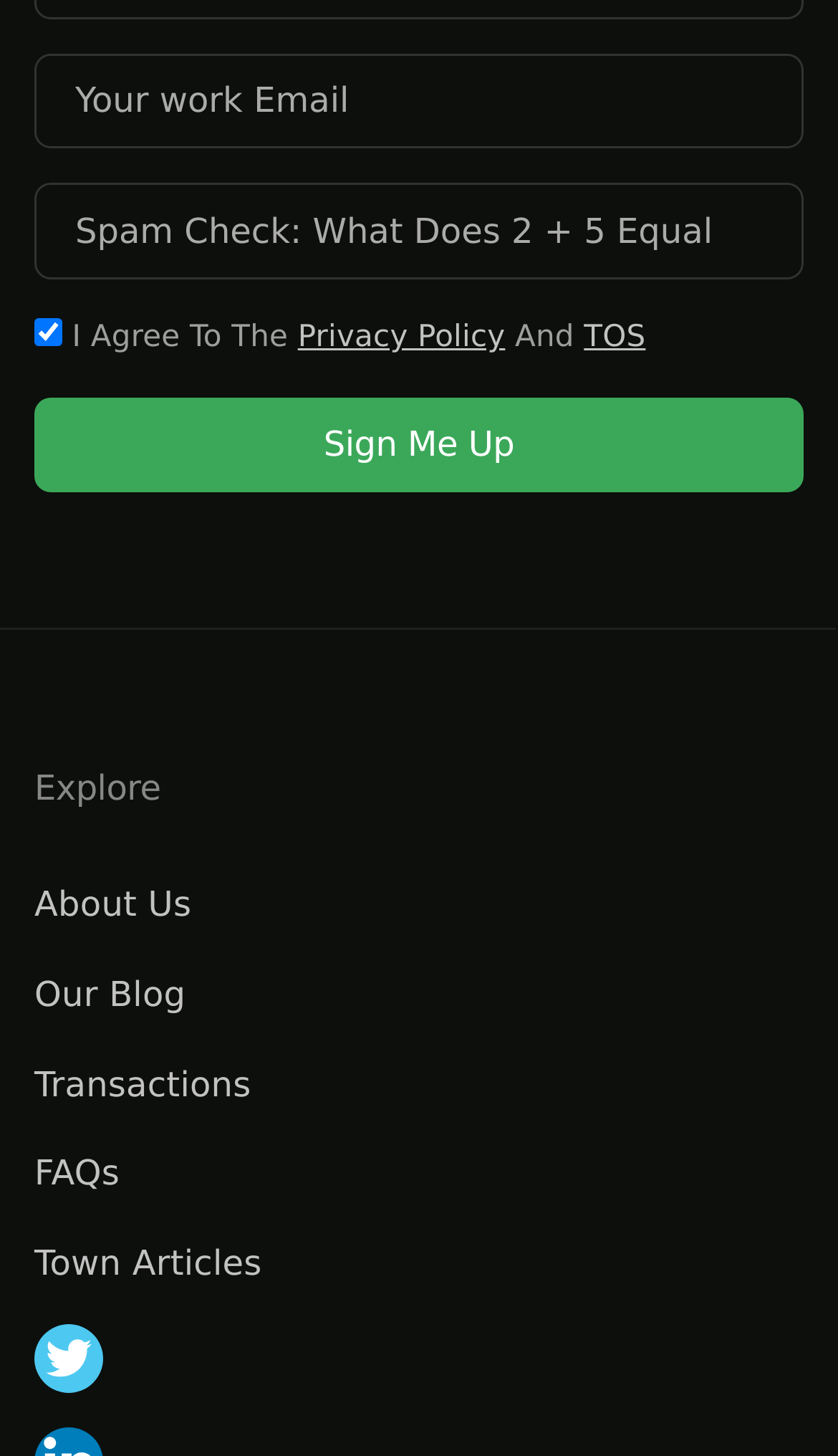What is the function of the 'Sign Me Up' button?
Please describe in detail the information shown in the image to answer the question.

The 'Sign Me Up' button is located below the input fields for 'Your work Email' and 'Spam Check', suggesting that it is used to complete the registration or sign-up process.